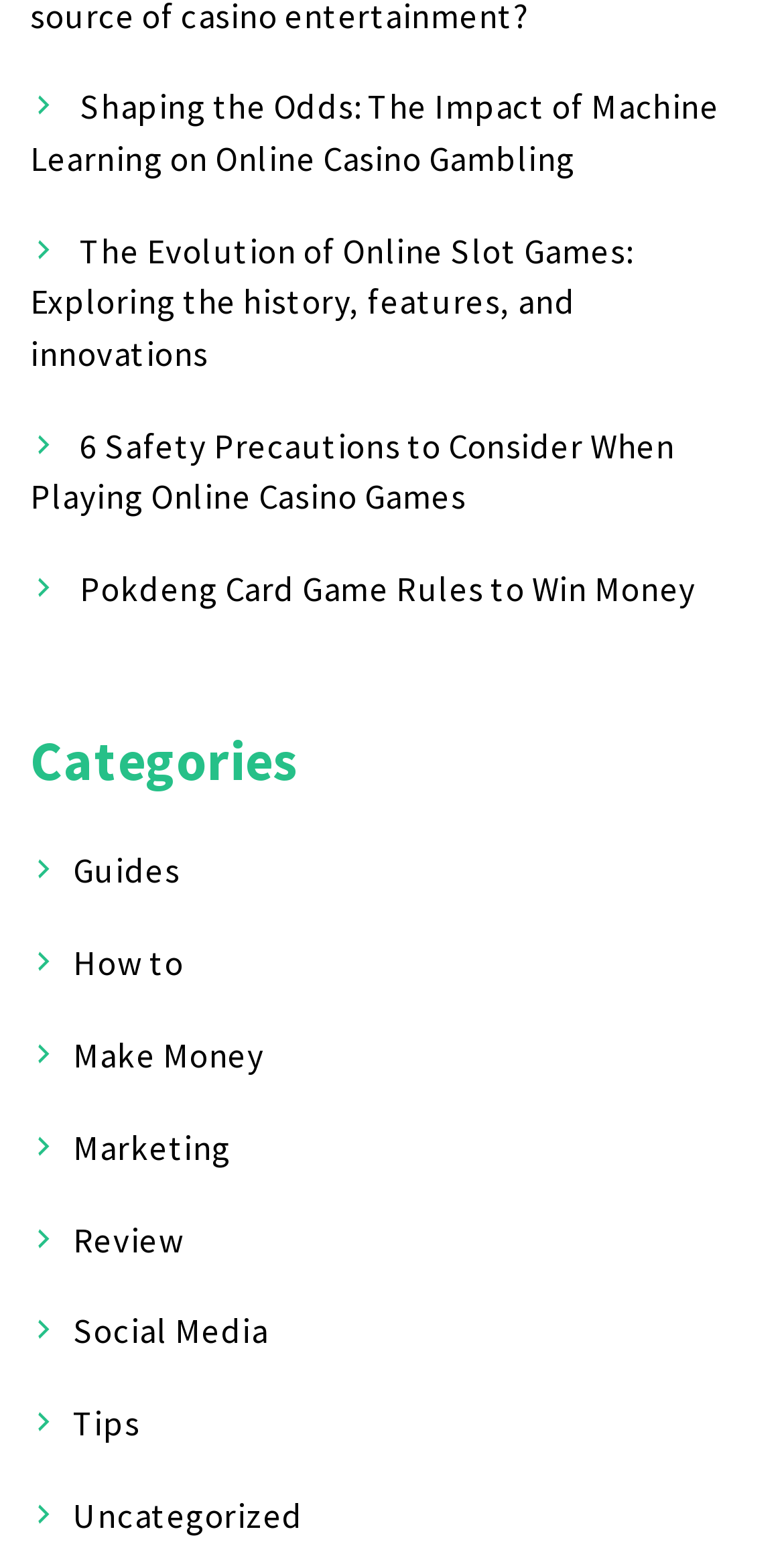Identify the bounding box coordinates of the element to click to follow this instruction: 'Learn how to play Pokdeng card game'. Ensure the coordinates are four float values between 0 and 1, provided as [left, top, right, bottom].

[0.102, 0.364, 0.888, 0.392]